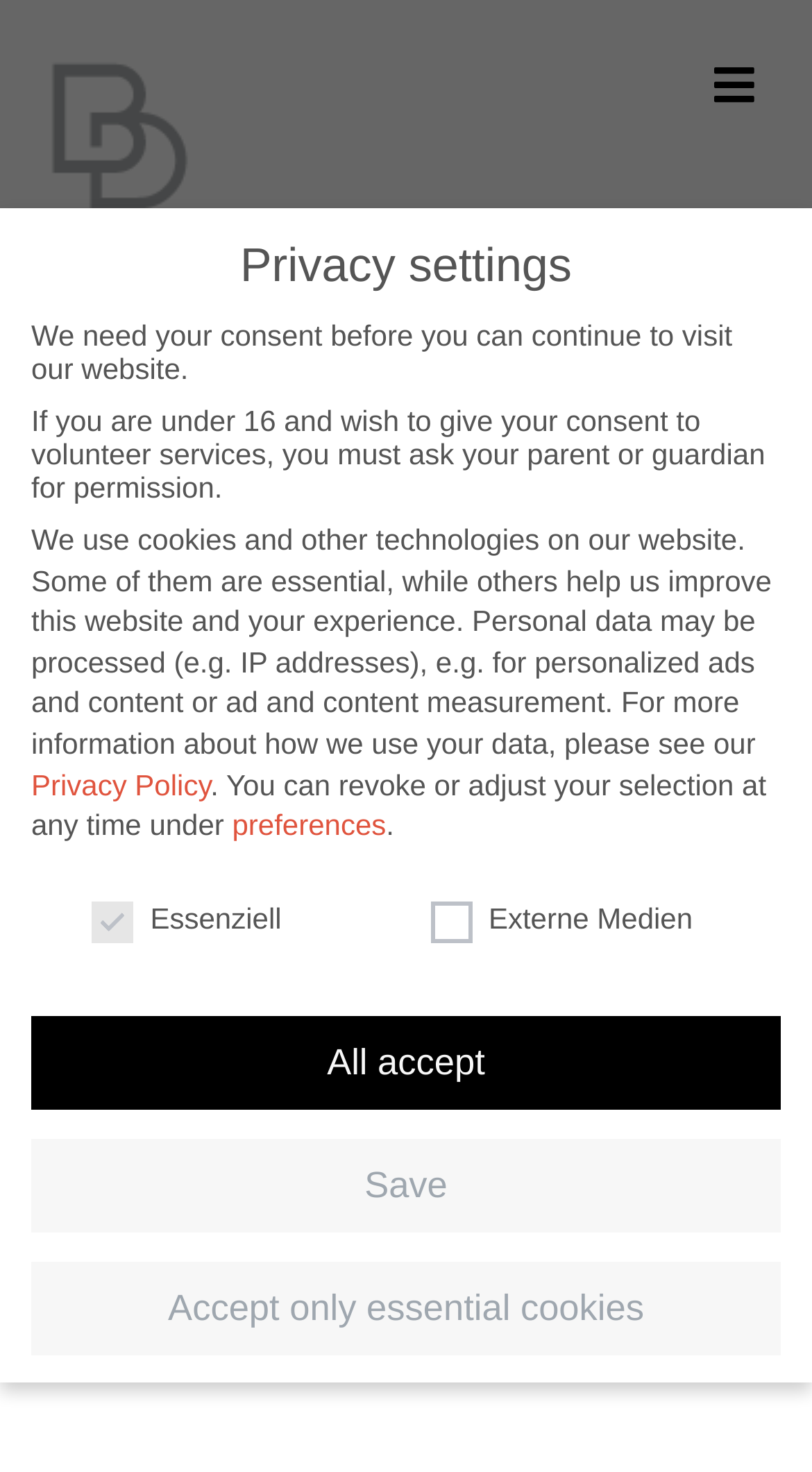What is the purpose of the 'MENU' button?
Relying on the image, give a concise answer in one word or a brief phrase.

Unknown